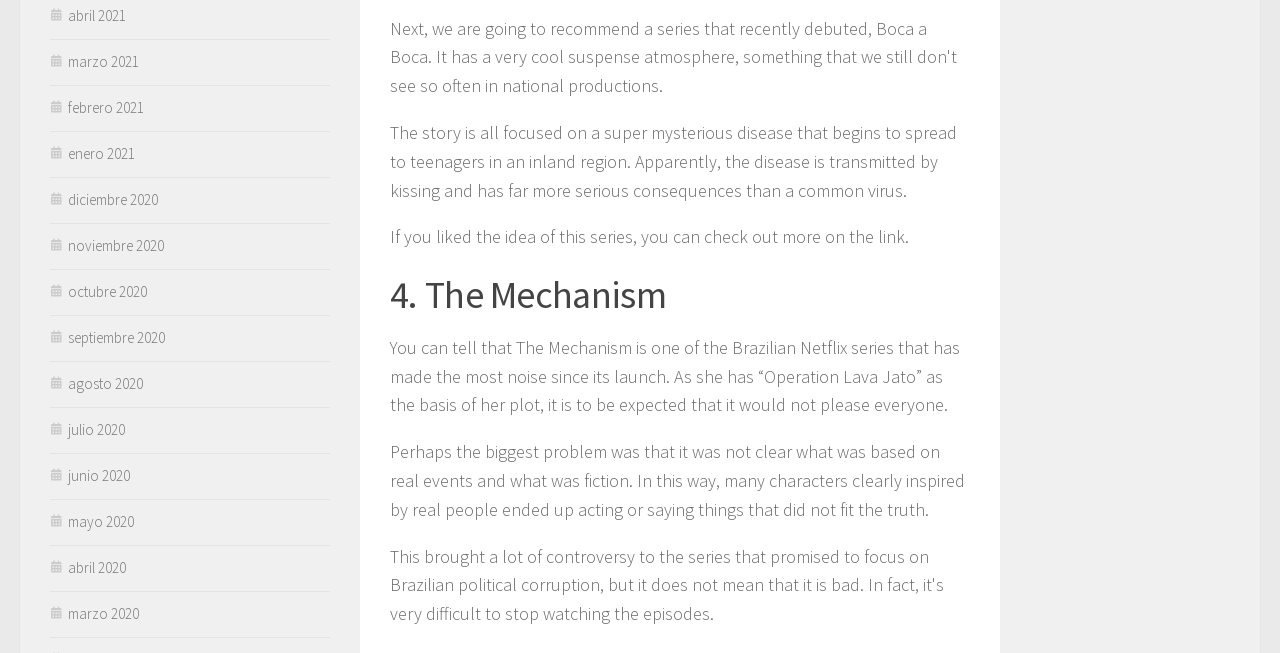Locate the bounding box coordinates of the element I should click to achieve the following instruction: "Check out the link for more information".

[0.305, 0.345, 0.71, 0.38]